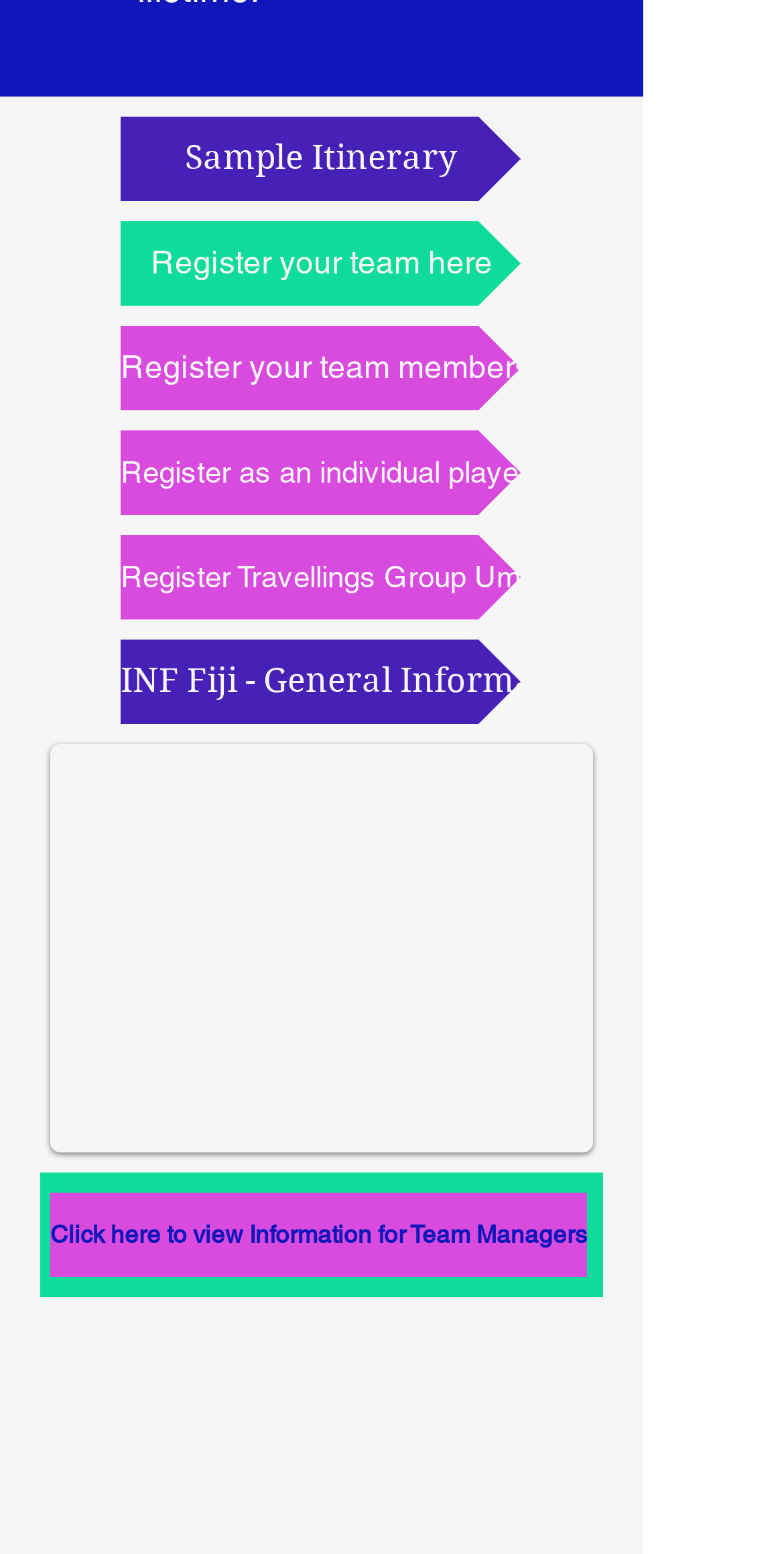Based on the description "Register Travellings Group Umpire", find the bounding box of the specified UI element.

[0.154, 0.344, 0.667, 0.399]